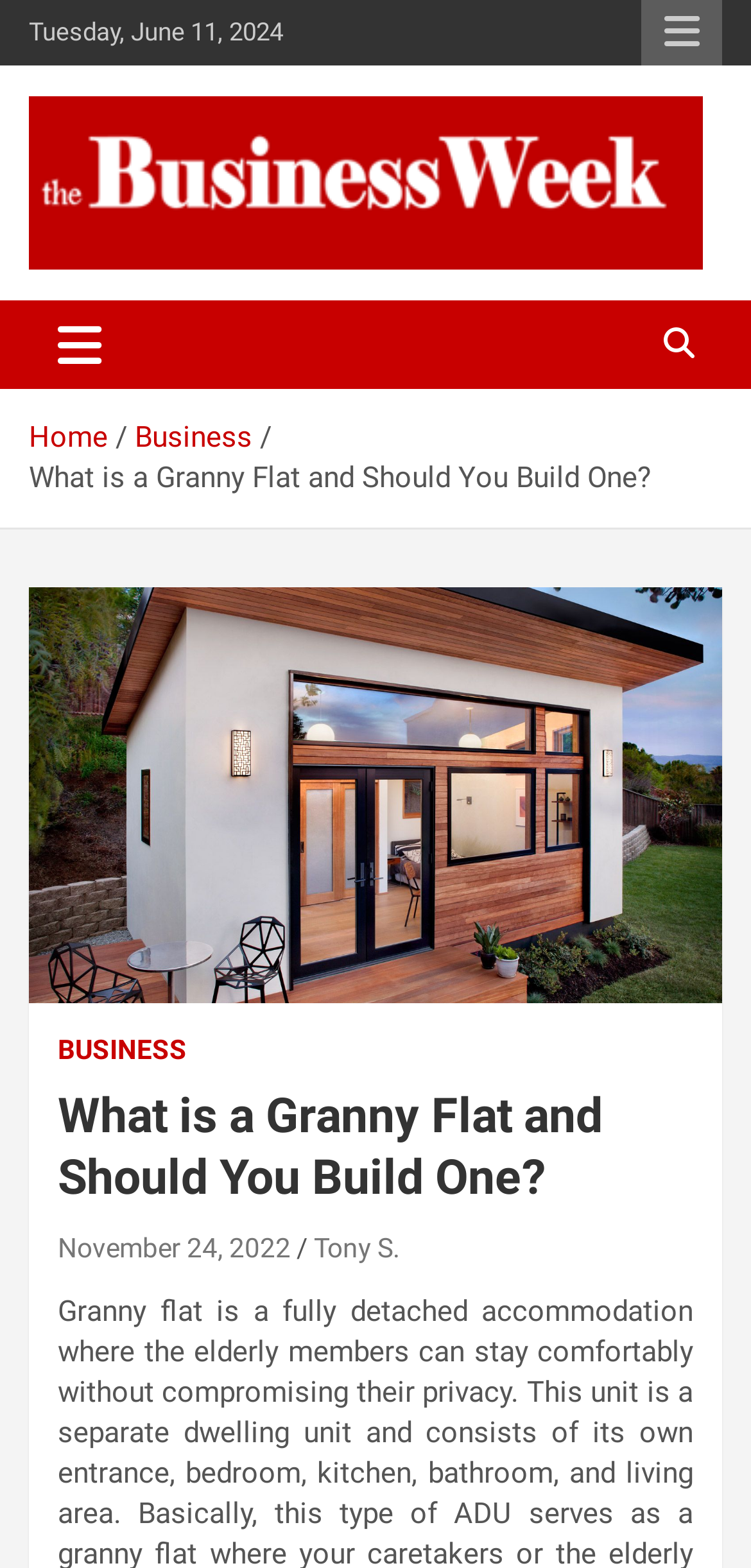Bounding box coordinates are to be given in the format (top-left x, top-left y, bottom-right x, bottom-right y). All values must be floating point numbers between 0 and 1. Provide the bounding box coordinate for the UI element described as: The Crowd Roars (1932)

None